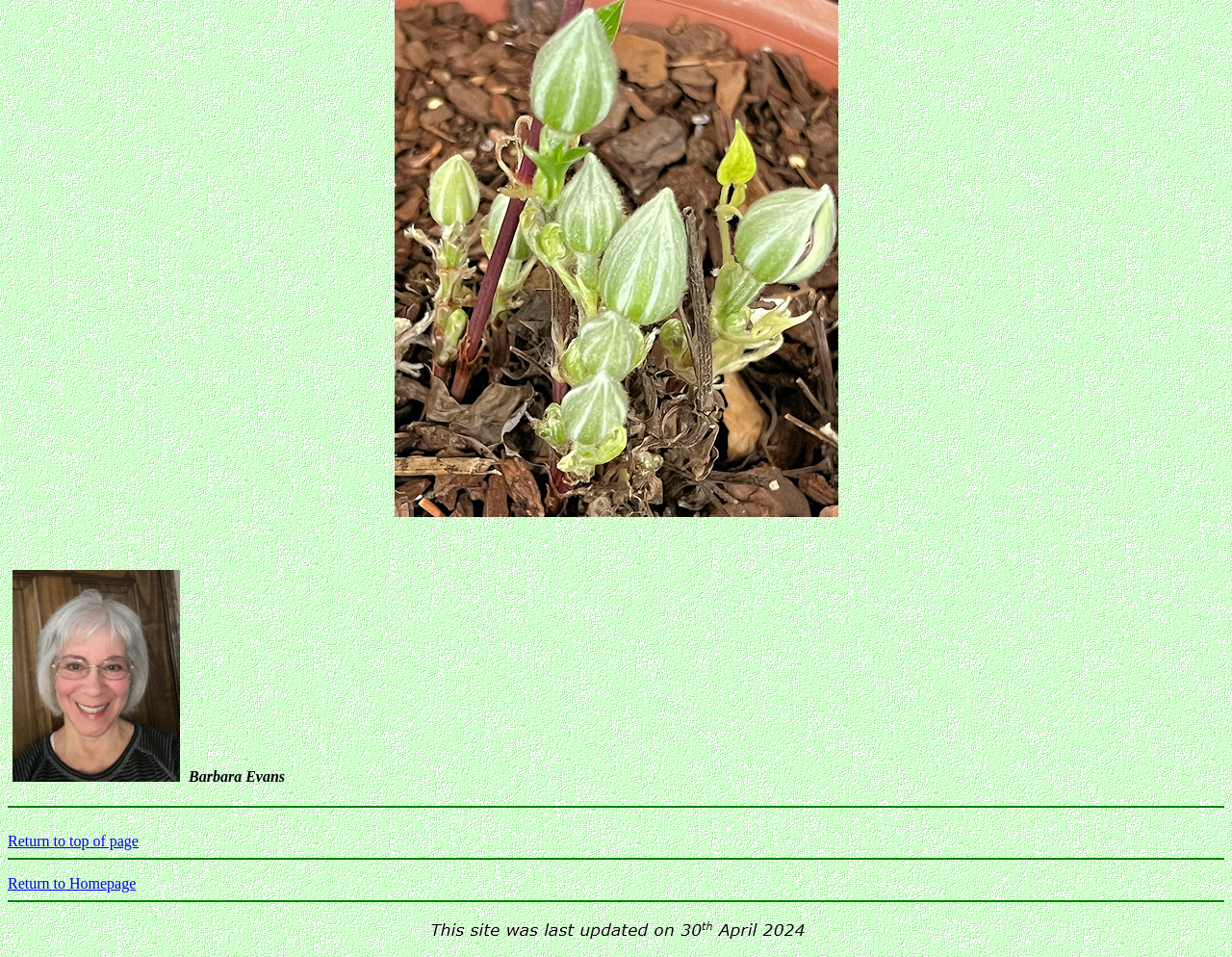Is there an image at the top of the page?
Please answer using one word or phrase, based on the screenshot.

Yes